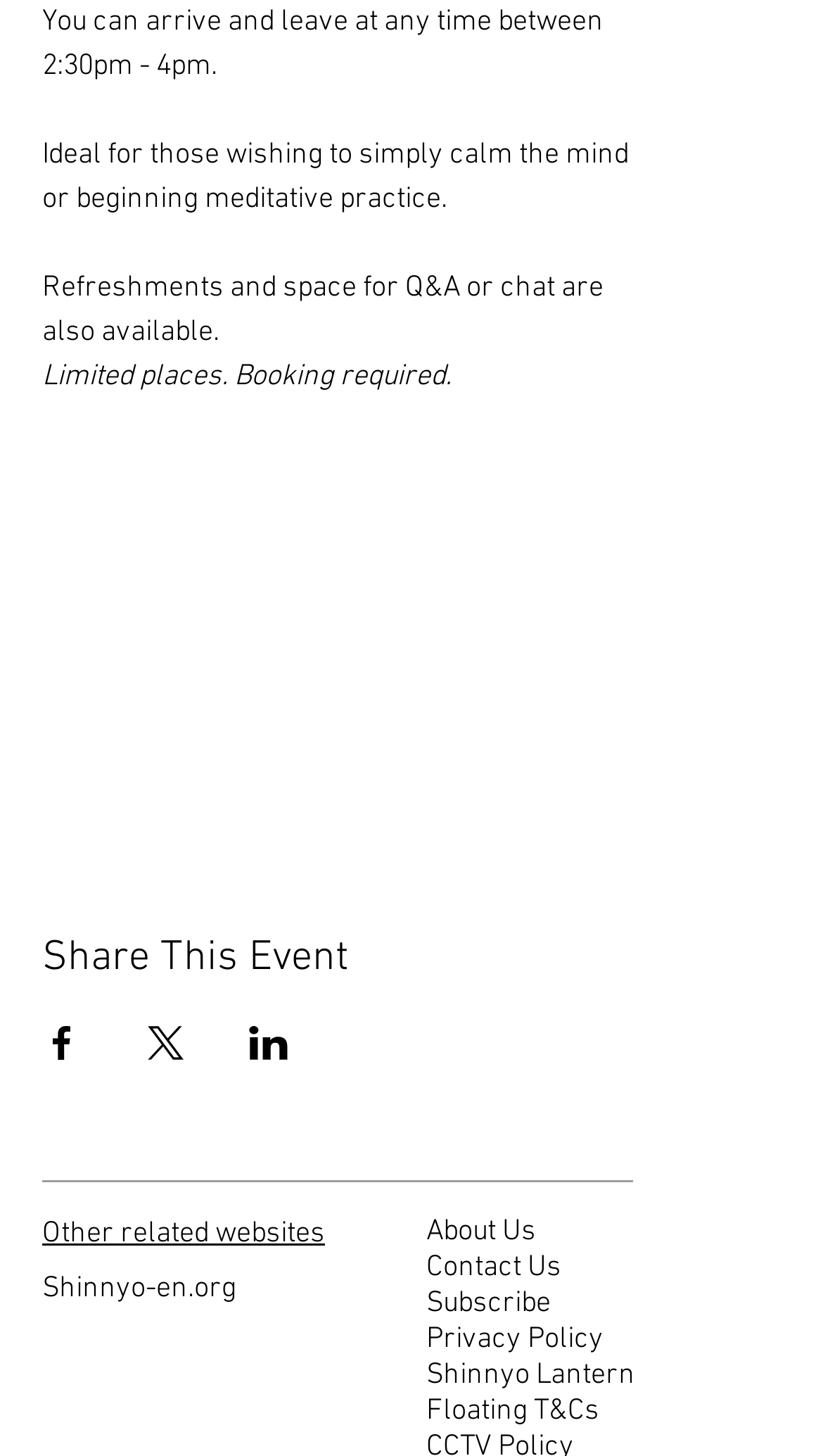Find the bounding box coordinates for the HTML element specified by: "alt="Event location map"".

[0.0, 0.326, 0.821, 0.587]